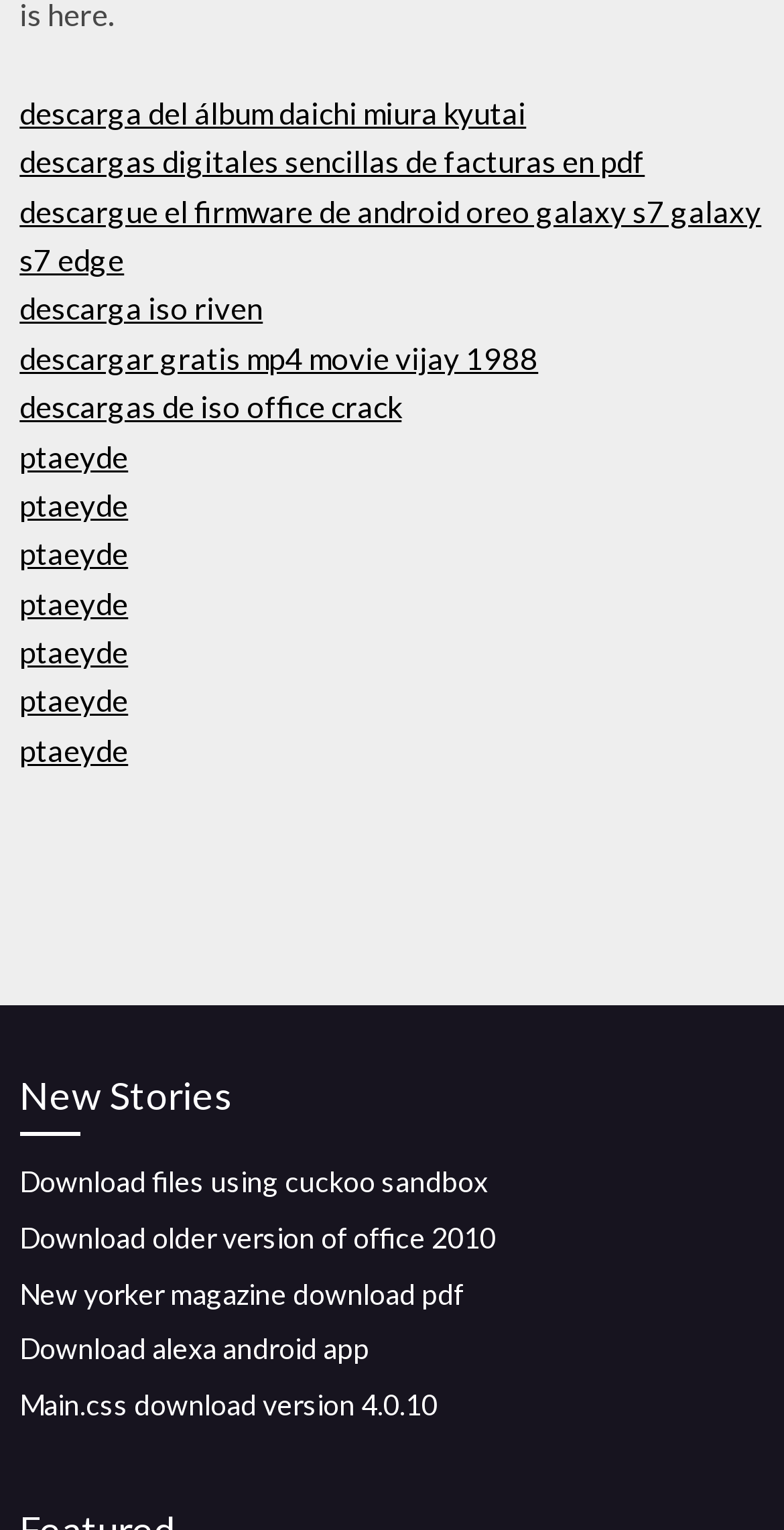Please specify the bounding box coordinates of the clickable region necessary for completing the following instruction: "Download Android Oreo firmware for Galaxy S7". The coordinates must consist of four float numbers between 0 and 1, i.e., [left, top, right, bottom].

[0.025, 0.126, 0.971, 0.181]